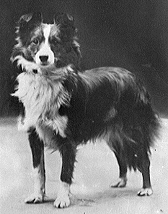What is the characteristic of the Shetland Sheepdog's face?
Look at the screenshot and respond with a single word or phrase.

Fox-like